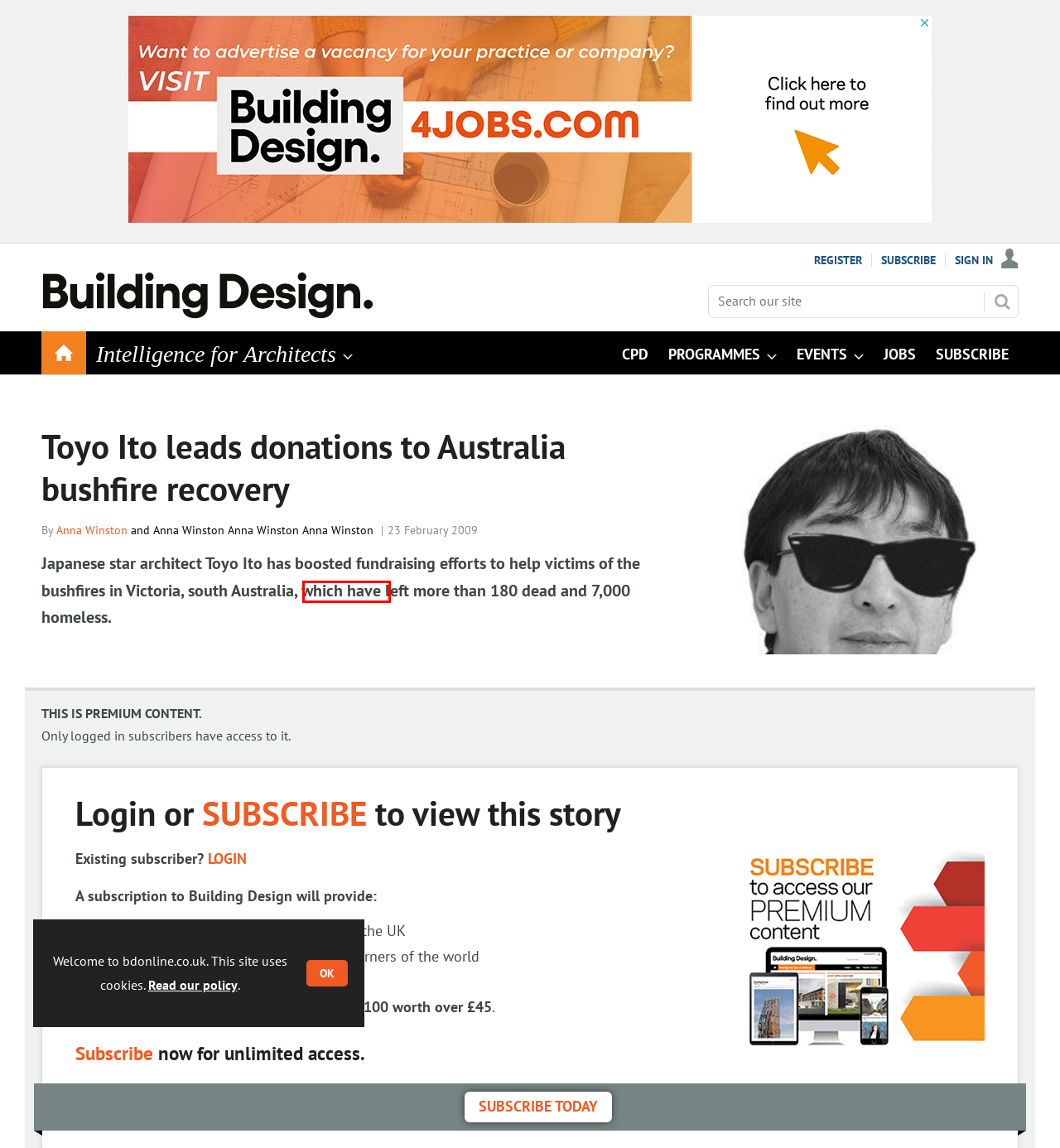You are presented with a screenshot of a webpage containing a red bounding box around a particular UI element. Select the best webpage description that matches the new webpage after clicking the element within the bounding box. Here are the candidates:
A. International | Programmes | Building Design
B. All Grenfell inquiry articles | Building Design
C. Building studies and architecture reviews - Building Design
D. Education | Building Design
E. RIBA names shortlisted projects for its 2024 International Prize | News | Building Design
F. Digital construction | Programmes | Building Design
G. Buildings by Building Element | Building Design
H. Refurbishment | Building Design

H